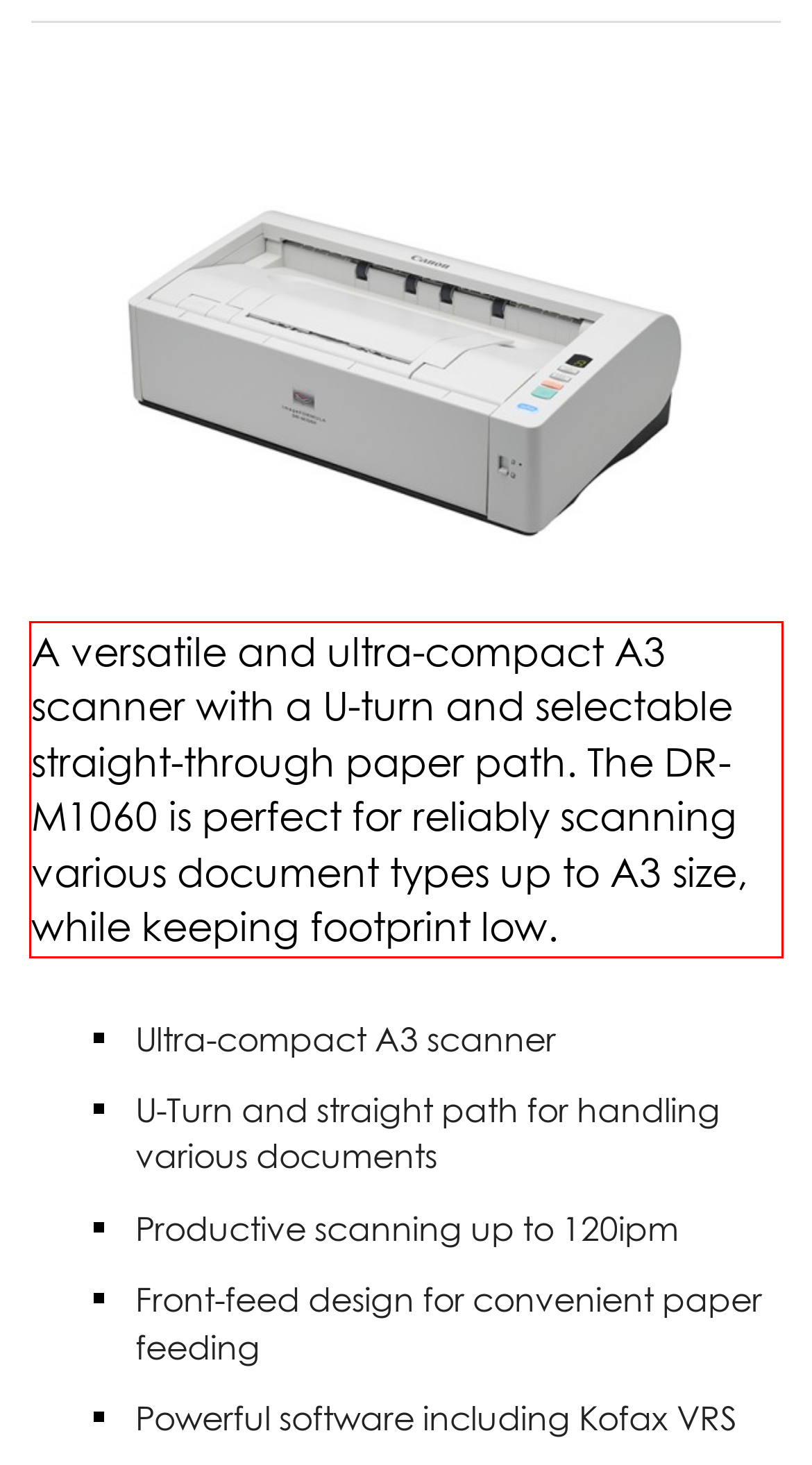Look at the webpage screenshot and recognize the text inside the red bounding box.

A versatile and ultra-compact A3 scanner with a U-turn and selectable straight-through paper path. The DR-M1060 is perfect for reliably scanning various document types up to A3 size, while keeping footprint low.